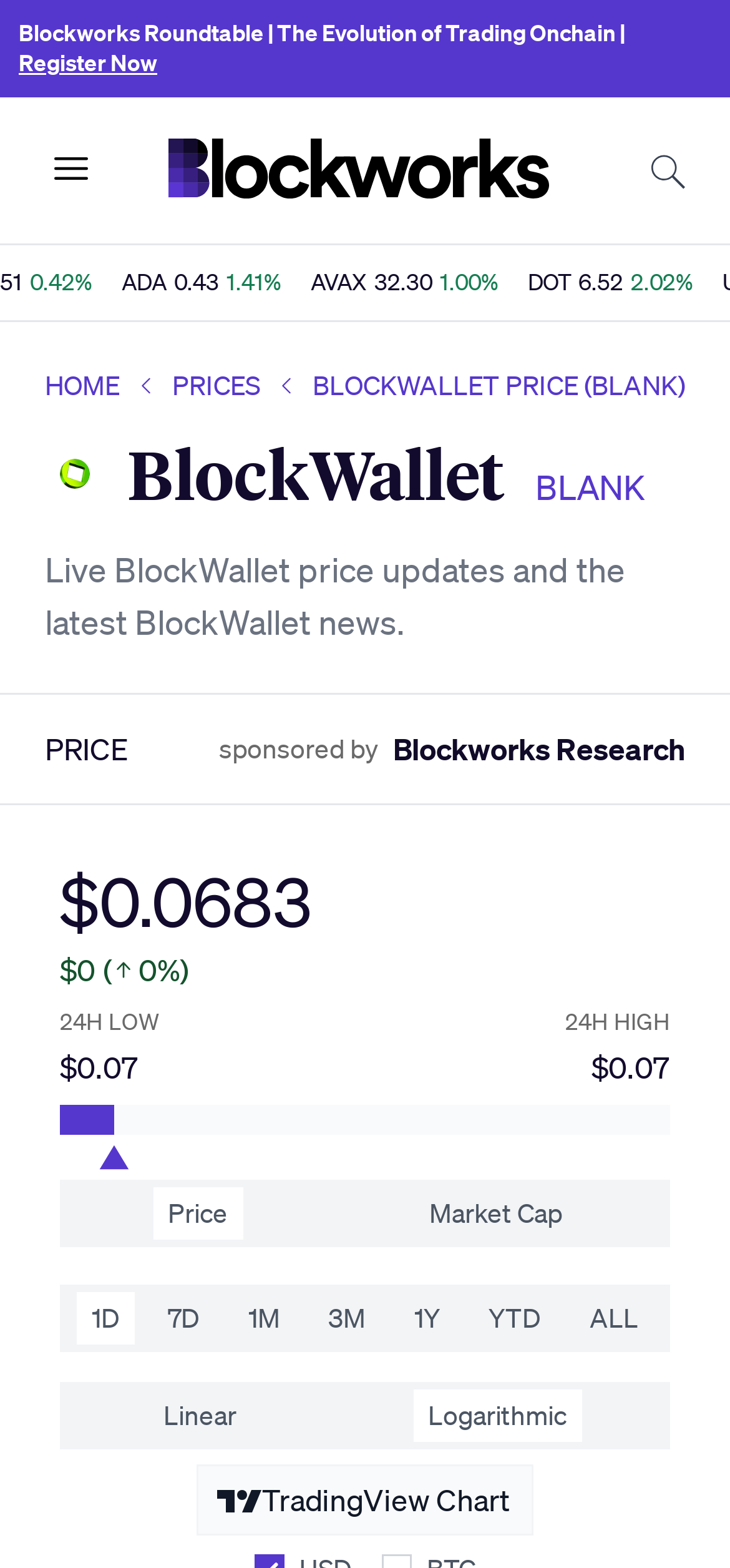What is the purpose of the 'Open menu' button?
Using the visual information, reply with a single word or short phrase.

To open a menu